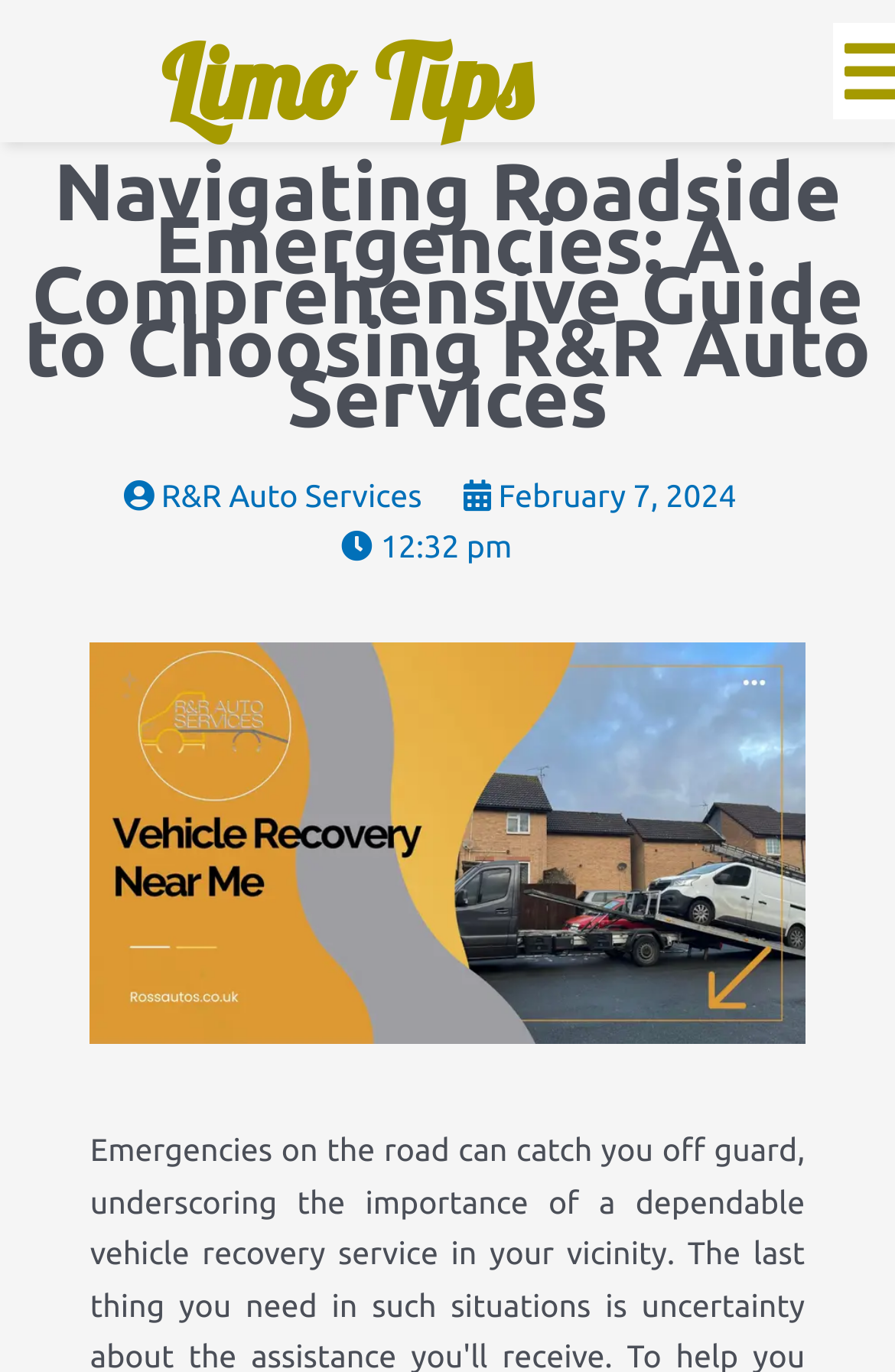Determine the bounding box for the UI element described here: "Limo Tips".

[0.038, 0.023, 0.735, 0.097]